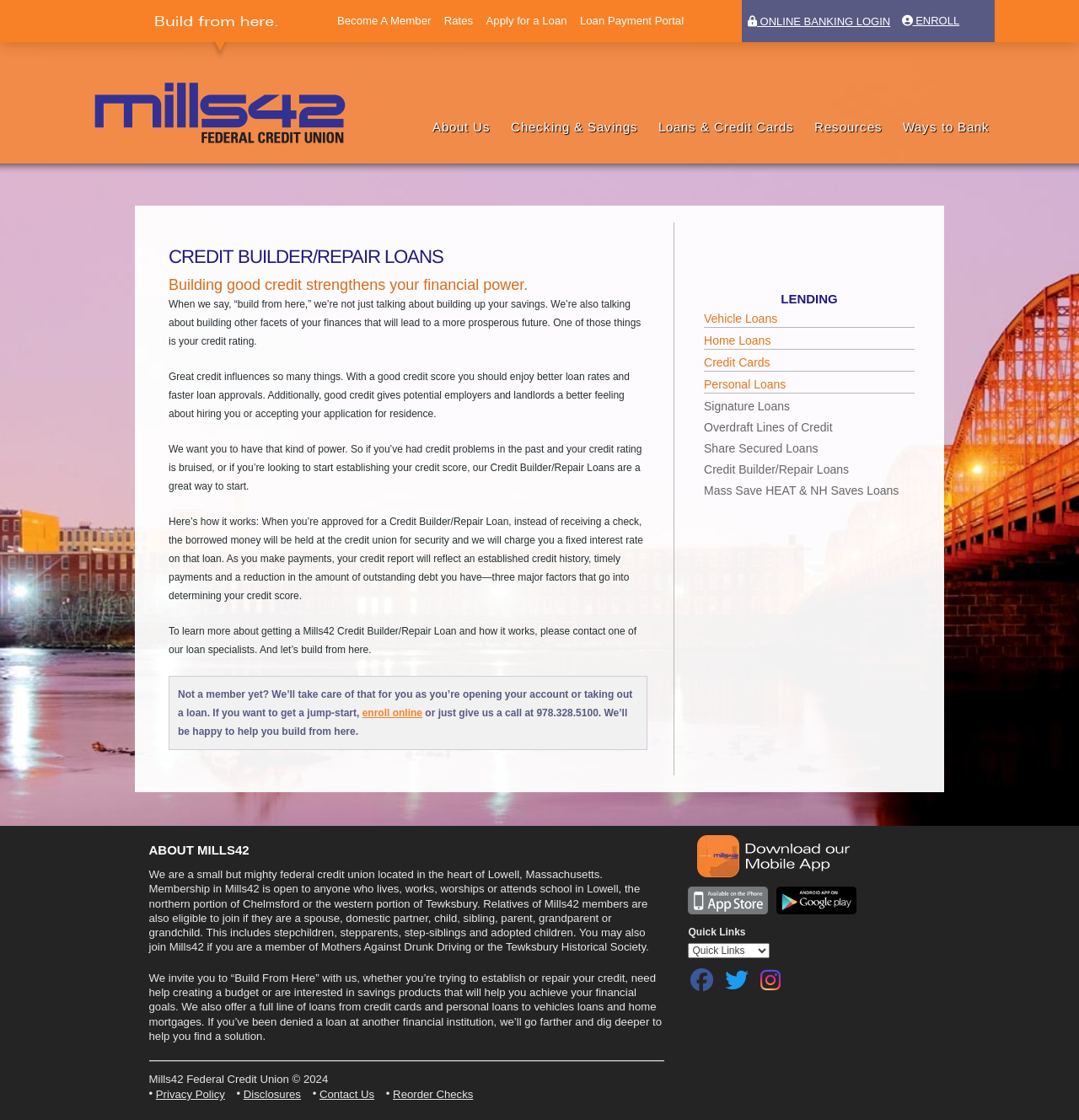What is the purpose of the Credit Builder/Repair Loans?
Using the visual information, answer the question in a single word or phrase.

To establish or repair credit